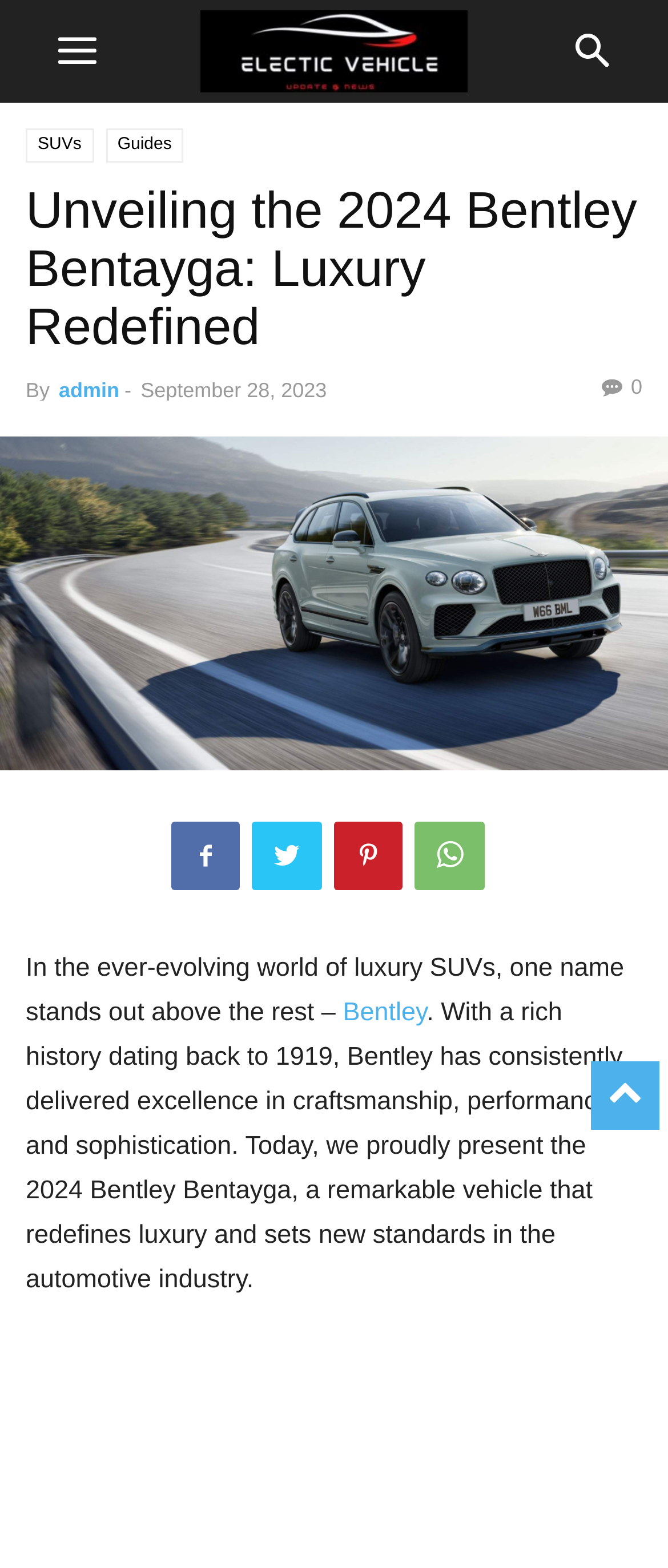Answer briefly with one word or phrase:
What is the name of the luxury brand being mentioned?

Bentley